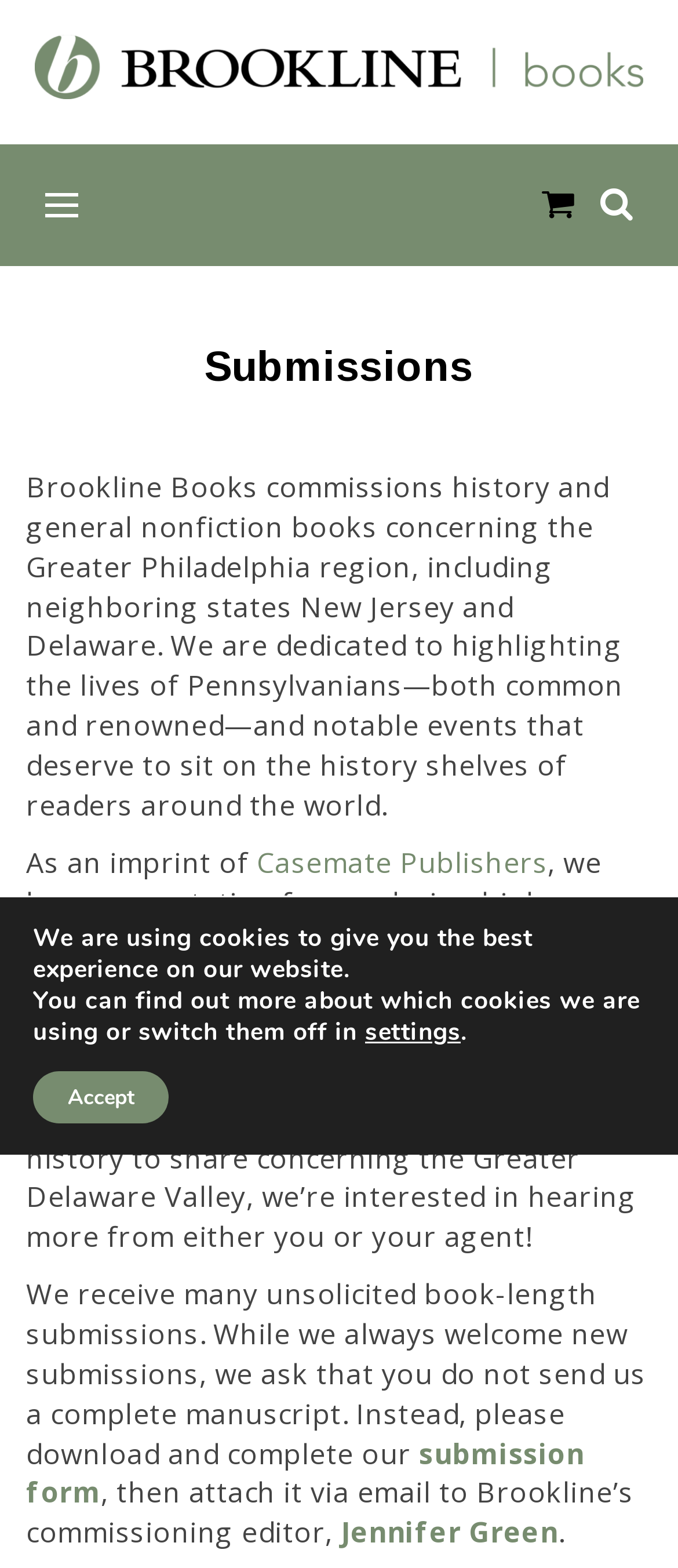Provide a brief response to the question below using one word or phrase:
What type of fiction books is Brookline Books not considering?

All fiction books